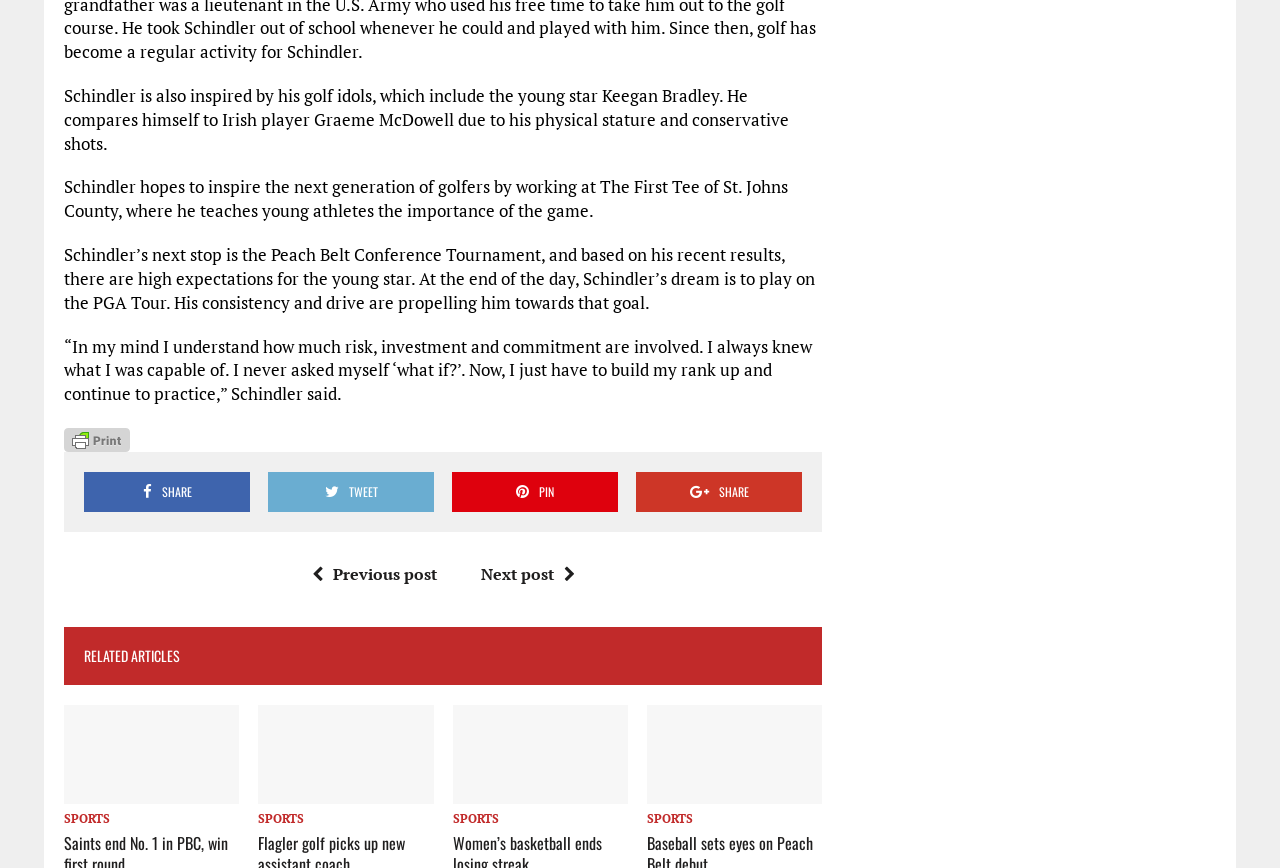Please identify the bounding box coordinates of the clickable element to fulfill the following instruction: "Click the 'Print Friendly, PDF & Email' link". The coordinates should be four float numbers between 0 and 1, i.e., [left, top, right, bottom].

[0.05, 0.494, 0.102, 0.516]